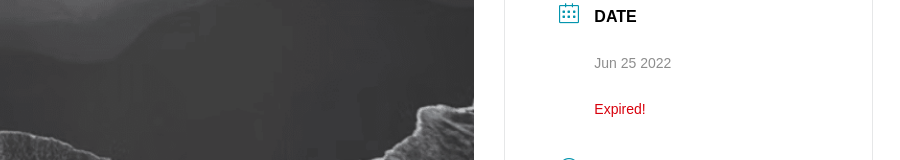Give a thorough caption for the picture.

The image features a visually striking representation, likely a backdrop for an exhibition's details. On the right side of the image, there is a clear label titled "DATE" accompanied by a calendar icon, indicating the date of an event. Below this heading, the date is displayed as "Jun 25 2022," followed by the status "Expired!" in a bold, red font, emphasizing that the event is no longer current. This layout suggests that the exhibition previously showcased took place at an earlier date, providing viewers with essential information about its timeline. The overall aesthetic combines elements of art and information, inviting interest in future events while reflecting on the past.